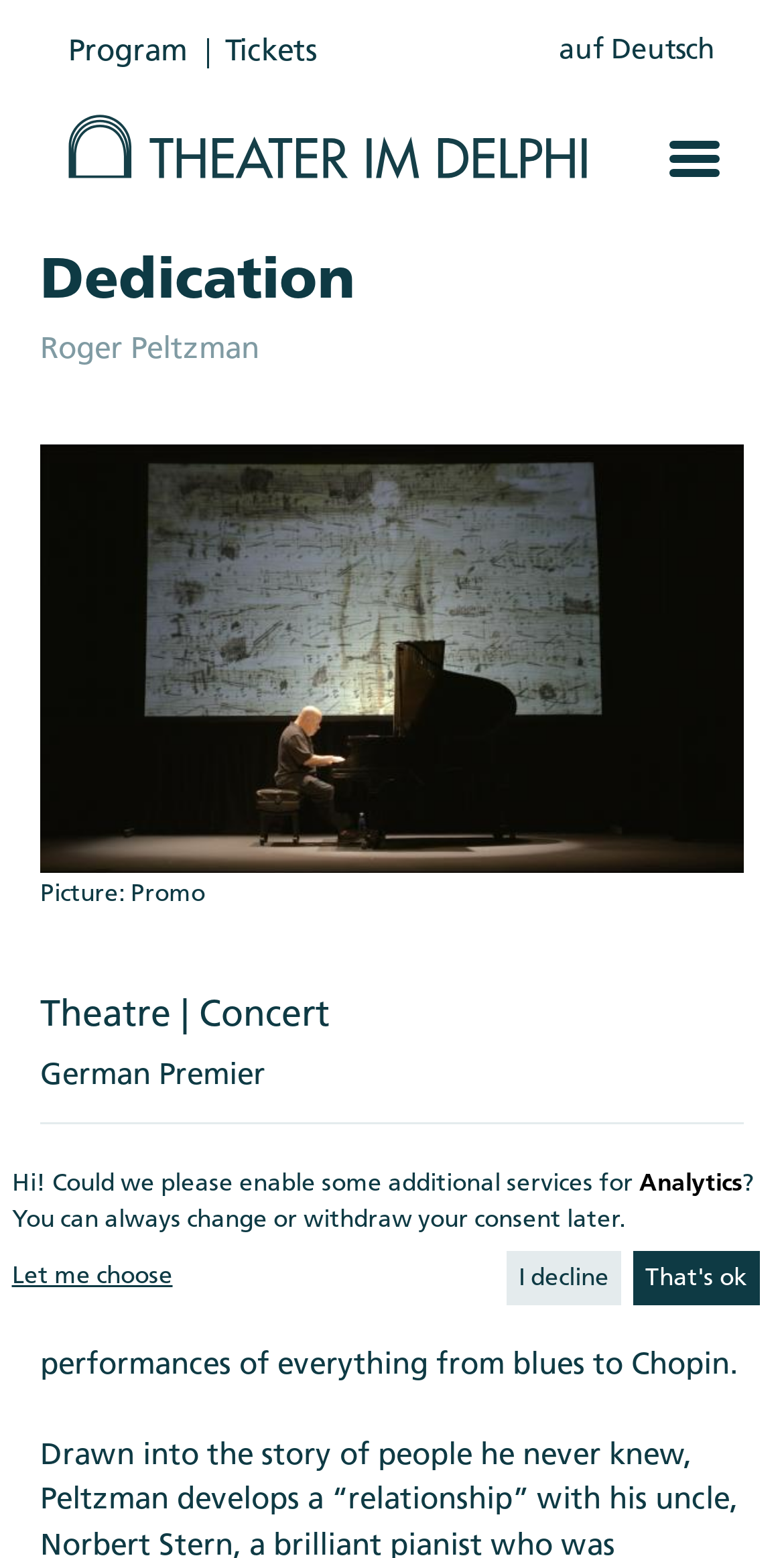What is the genre of the show?
Please answer the question with a single word or phrase, referencing the image.

Theatre | Concert